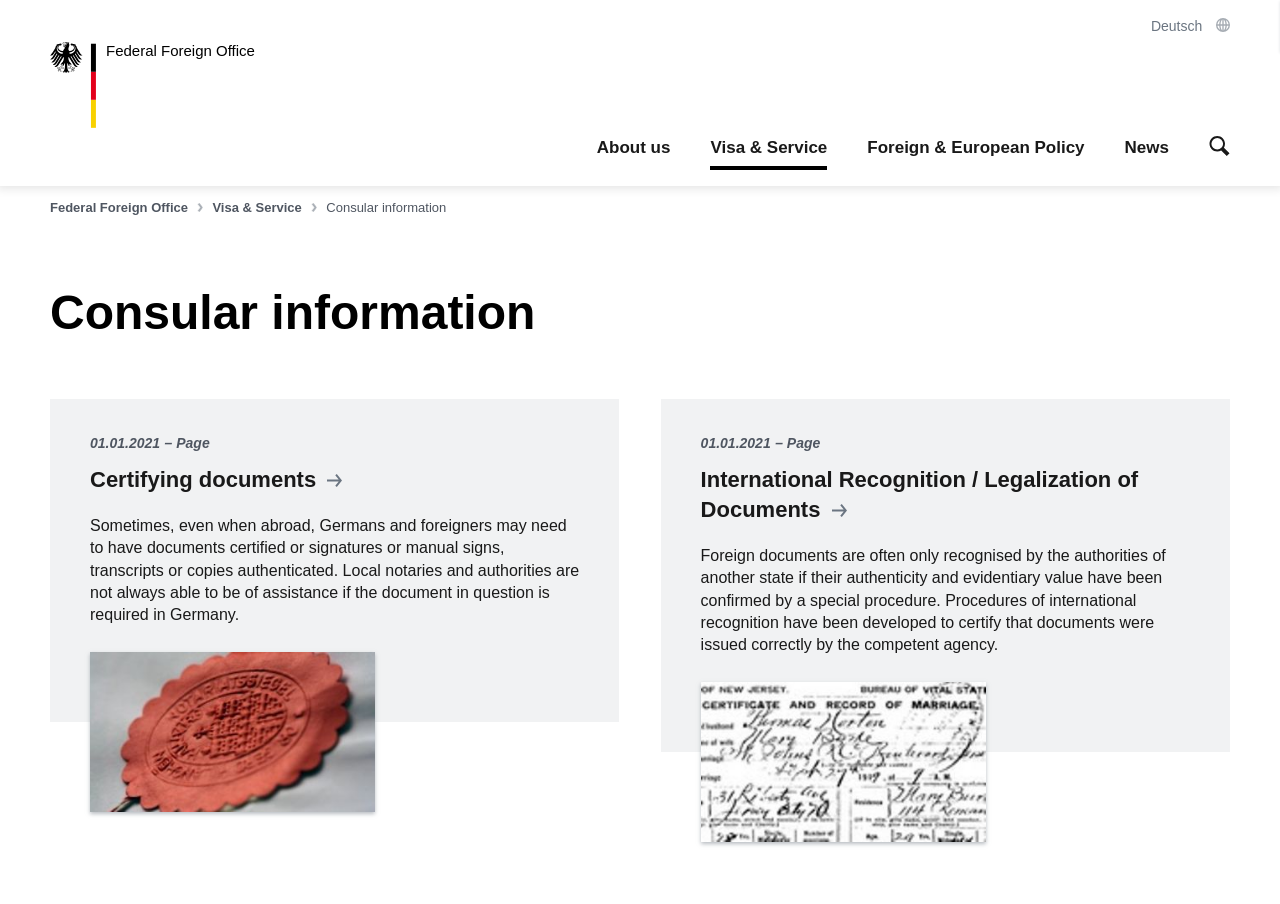What is the title of the first article?
Please respond to the question with a detailed and thorough explanation.

The first article on the webpage has a heading 'Certifying documents' which is located below the breadcrumb navigation.